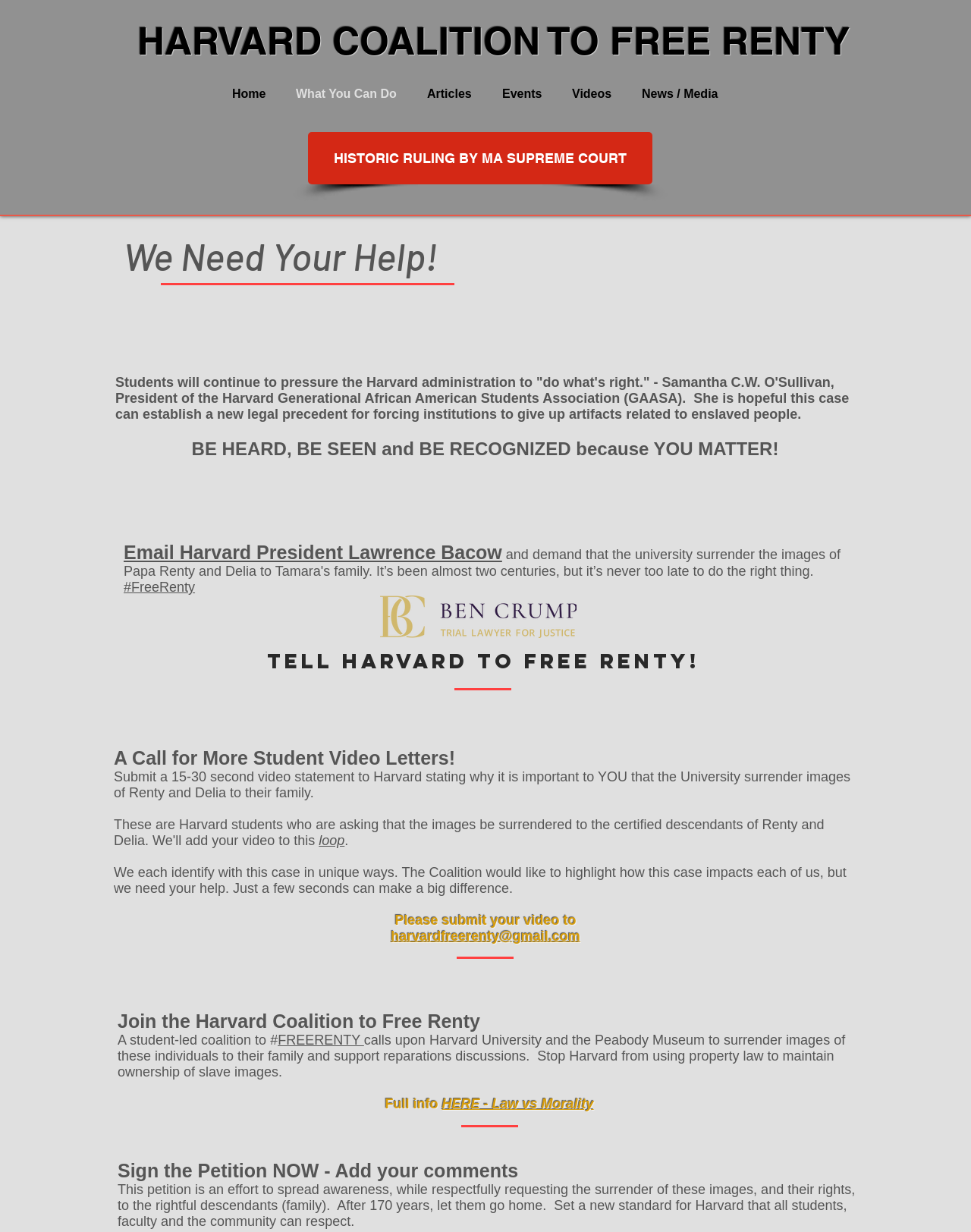Craft a detailed narrative of the webpage's structure and content.

The webpage is about the Harvard Coalition to Free Renty, a student-led movement advocating for Harvard University to surrender images of enslaved individuals, Renty and Delia, to their family and support reparations discussions. 

At the top of the page, there is a heading "HARVARD COALITION TO FREE RENTY" followed by a navigation menu with links to "Home", "What You Can Do", "Articles", "Events", "Videos", and "News / Media". 

Below the navigation menu, there is a link to a news article about a historic ruling by the Massachusetts Supreme Court. 

The main content of the page is divided into several sections. The first section has a heading "We Need Your Help!" and features a quote from the President of the Harvard Generational African American Students Association, urging students to pressure the Harvard administration to take action. 

The next section has a bold statement "BE HEARD, BE SEEN and BE RECOGNIZED because YOU MATTER!" followed by a call to action to email Harvard President Lawrence Bacow and a link to the hashtag "#FreeRenty". 

On the right side of this section, there is an image of Ben Crump, a prominent civil rights attorney. 

Below this section, there is a heading "tell harvard to free renty!" followed by a call to action to submit a 15-30 second video statement to Harvard, explaining why it is important to surrender the images of Renty and Delia to their family. 

The page also features several paragraphs of text explaining the importance of the case and the need for student involvement. There are links to submit a video, join the Harvard Coalition to Free Renty, and sign a petition to support the movement.